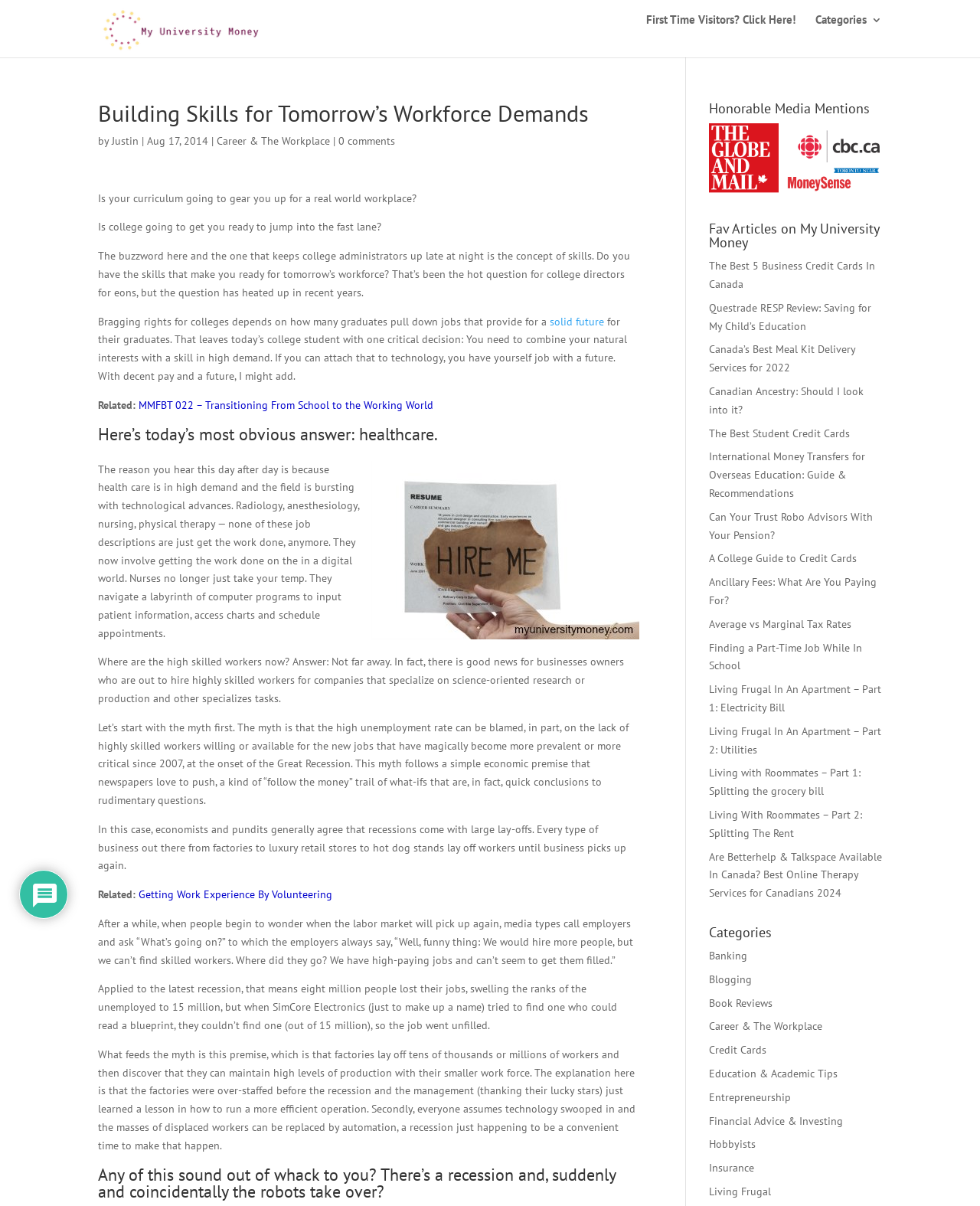Provide an in-depth caption for the webpage.

This webpage appears to be a blog post discussing the importance of skills in the modern workforce. The title "Building Skills for Tomorrow's Workforce Demands" is prominently displayed at the top of the page. Below the title, there is a link to "My University Money" and an image associated with it.

The main content of the page is divided into several sections. The first section starts with a question about whether one's curriculum is preparing them for the real world workplace. This is followed by a series of paragraphs discussing the concept of skills and how they are essential for college graduates to secure jobs.

There is an image related to the topic of building skills for the workforce demands, located near the middle of the page. The text continues to discuss the importance of skills in various industries, including healthcare, and how technology has changed the way jobs are done.

The page also features several links to related articles, including "MMFBT 022 – Transitioning From School to the Working World" and "Getting Work Experience By Volunteering". Additionally, there are sections titled "Honorable Media Mentions", "Fav Articles on My University Money", and "Categories", which contain links to other articles and categories on the website.

In the bottom right corner of the page, there are several links to articles on various topics, including business credit cards, meal kit delivery services, and student credit cards. There are also links to categories such as banking, blogging, and entrepreneurship.